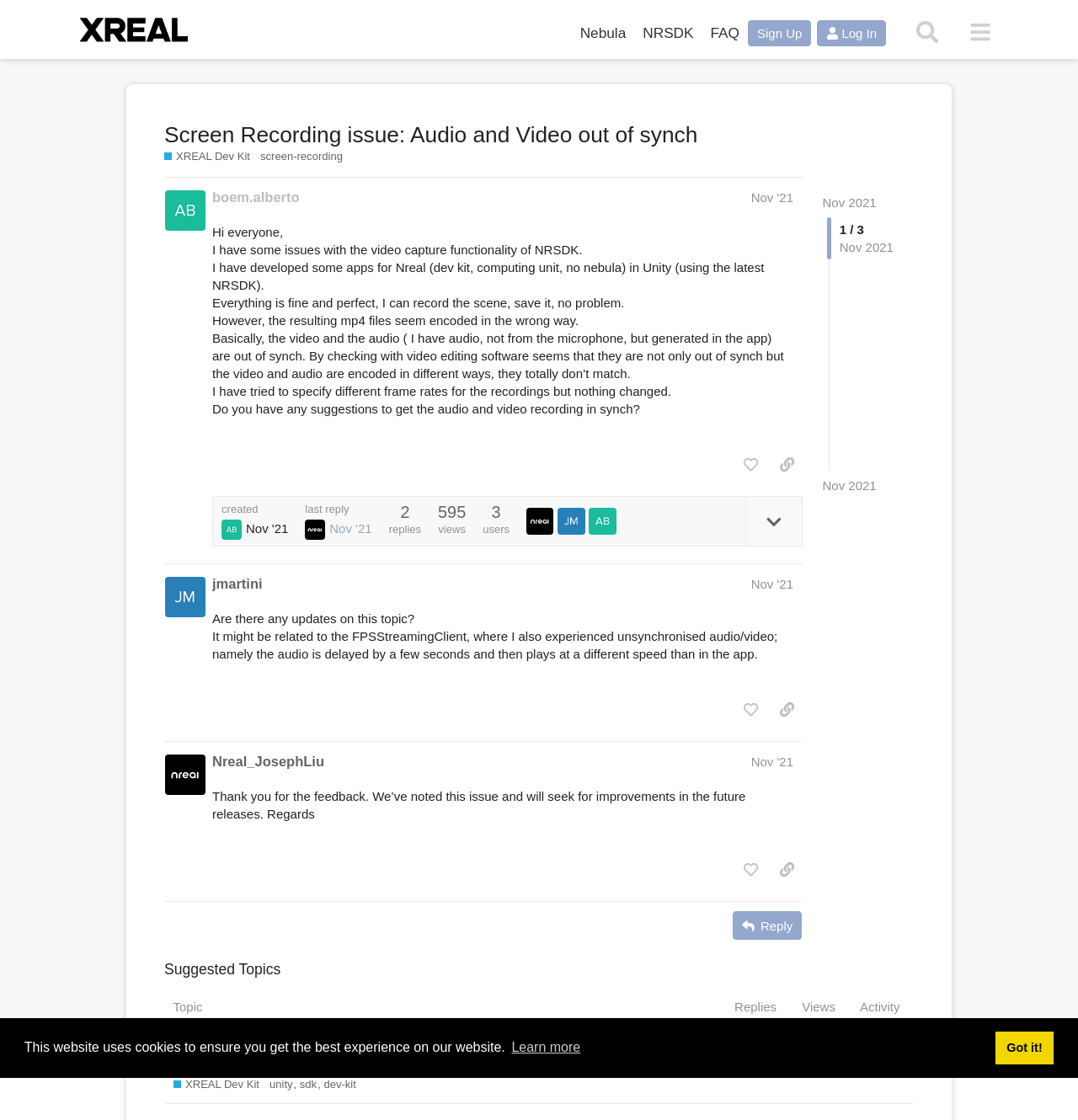Please reply with a single word or brief phrase to the question: 
How many posts are there in this topic?

3